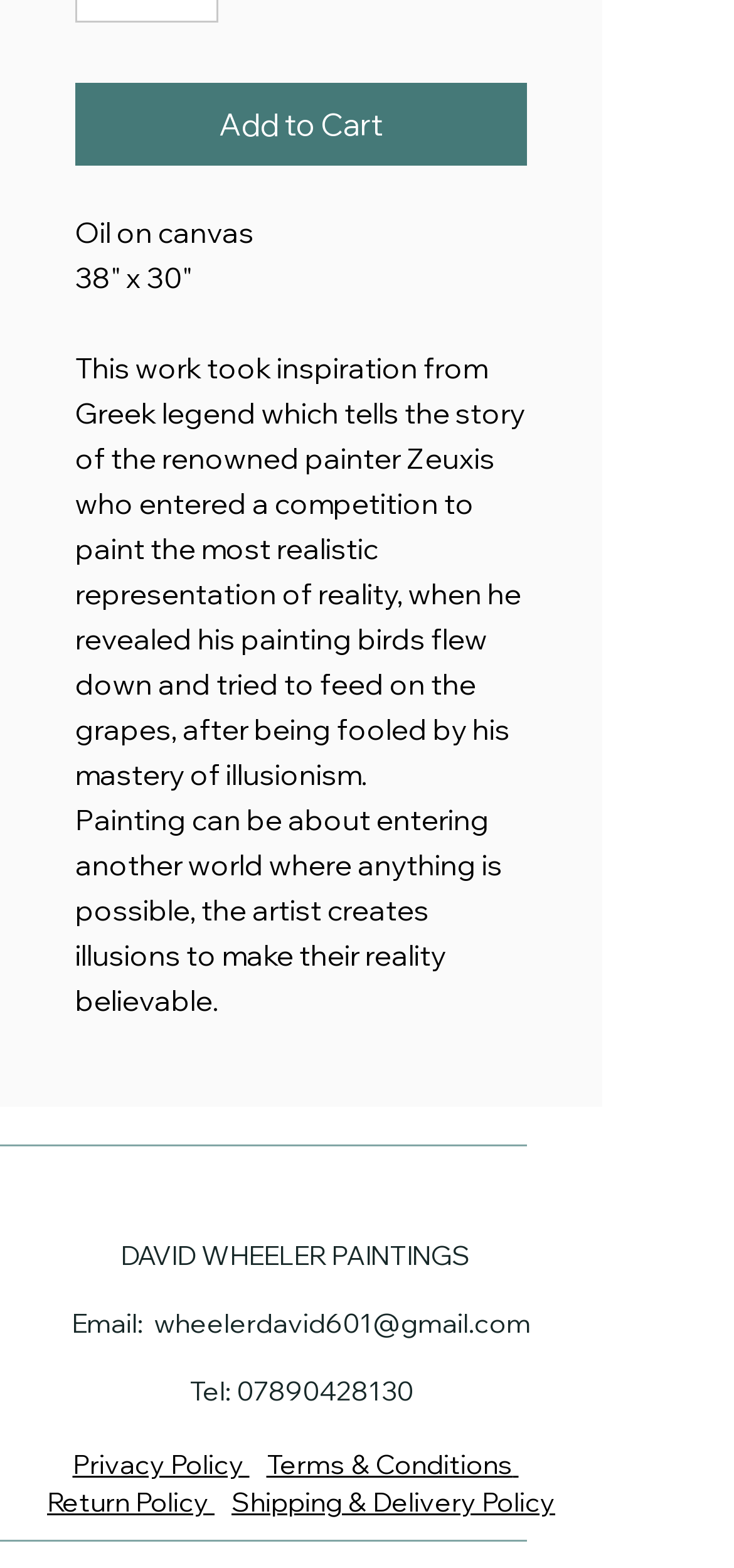Can you identify the bounding box coordinates of the clickable region needed to carry out this instruction: 'Call the artist'? The coordinates should be four float numbers within the range of 0 to 1, stated as [left, top, right, bottom].

[0.322, 0.876, 0.563, 0.898]